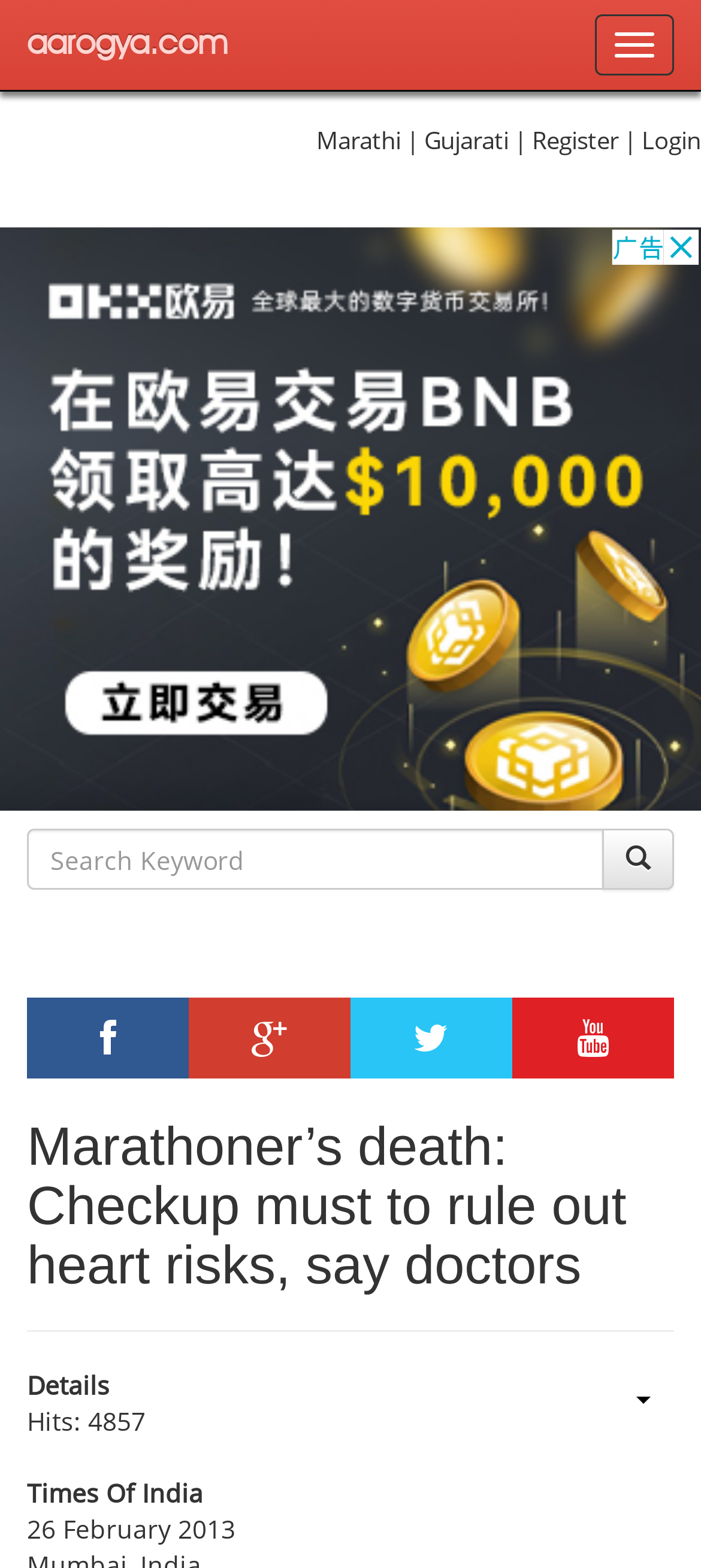Identify the bounding box coordinates of the part that should be clicked to carry out this instruction: "Toggle navigation".

[0.849, 0.009, 0.962, 0.048]